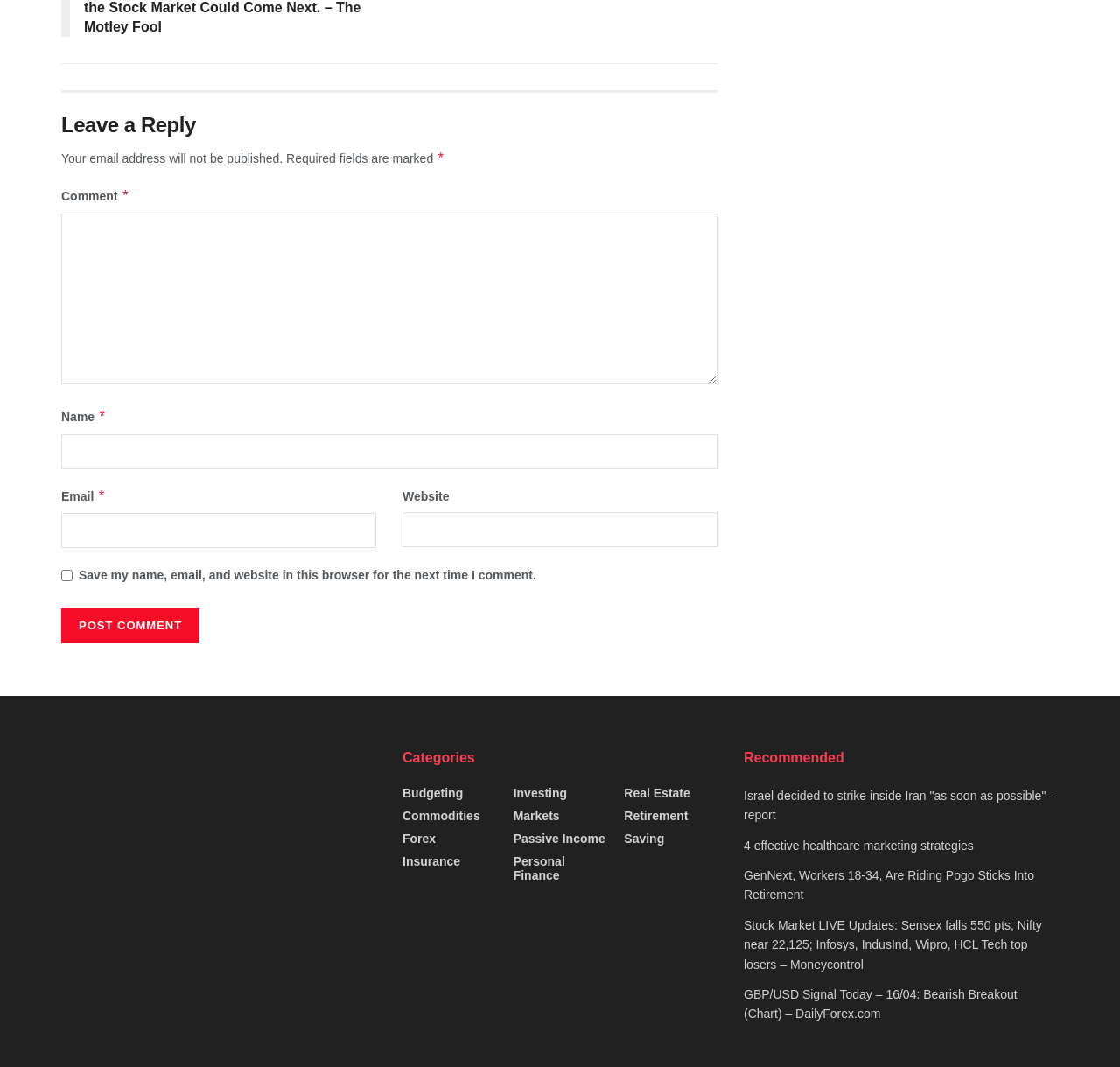Reply to the question with a single word or phrase:
What is the label of the checkbox below the 'Email' text box?

Save my name, email, and website